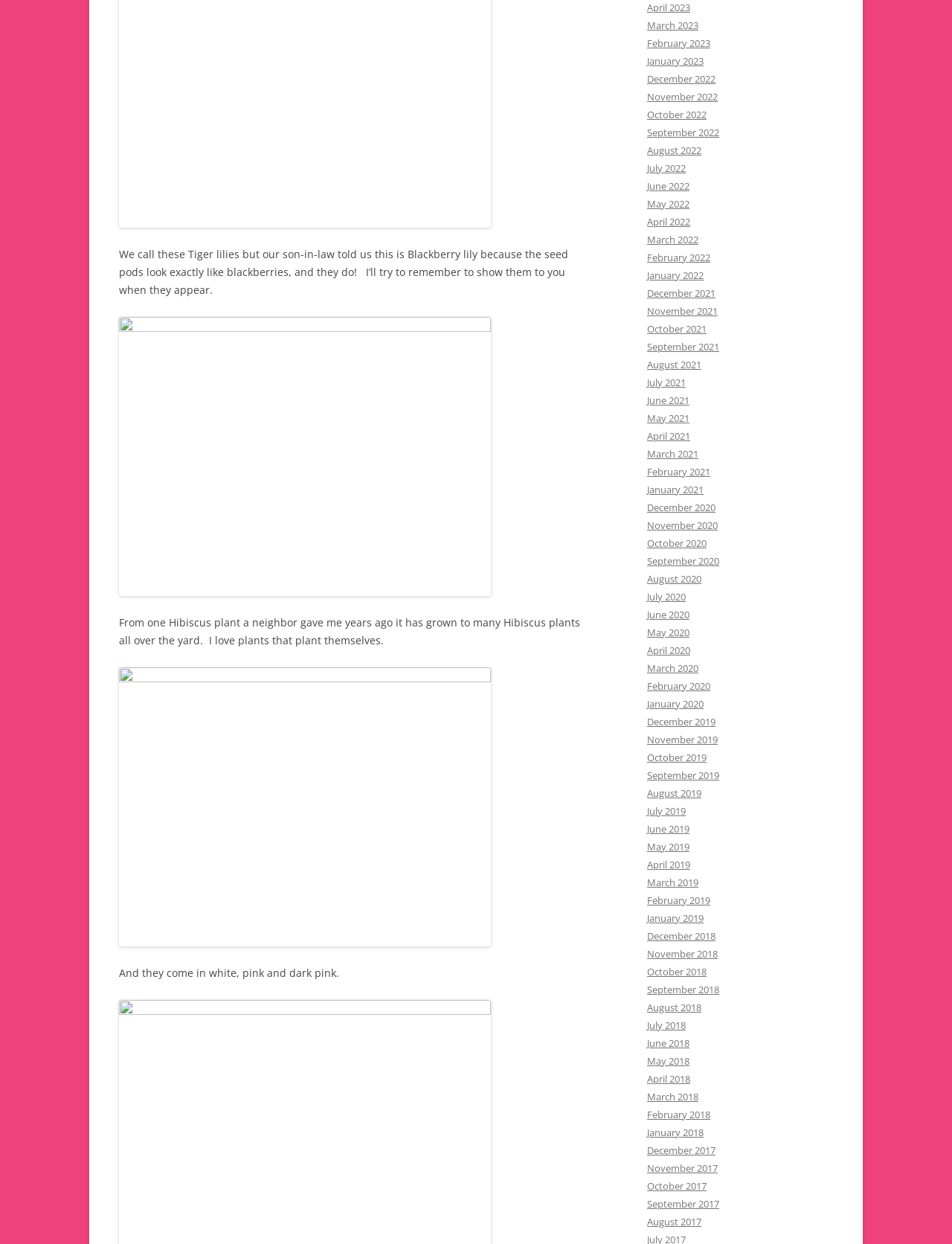Provide the bounding box coordinates of the area you need to click to execute the following instruction: "Follow the link to see more Hibiscus plants".

[0.125, 0.258, 0.516, 0.269]